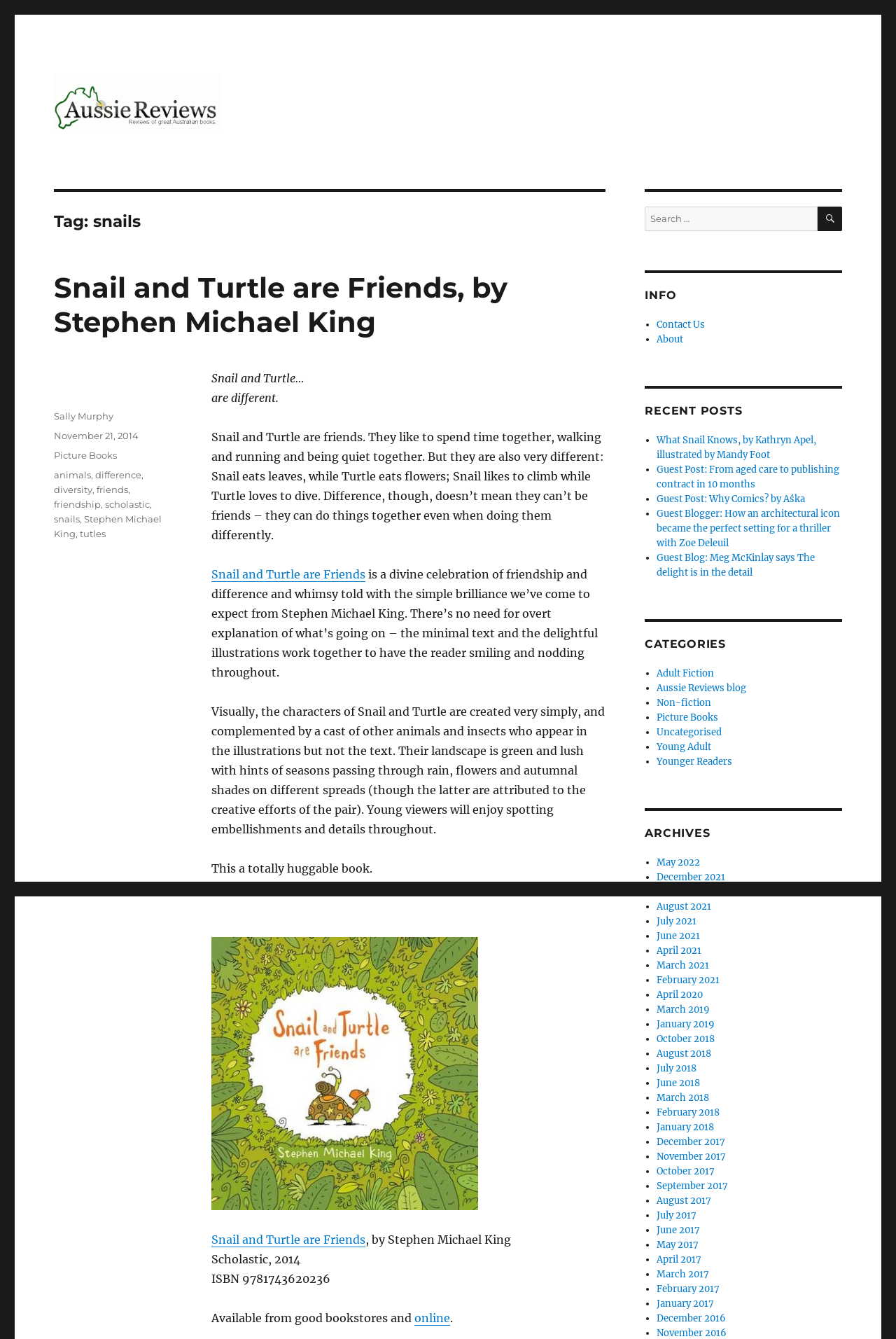Please find the bounding box coordinates (top-left x, top-left y, bottom-right x, bottom-right y) in the screenshot for the UI element described as follows: Snail and Turtle are Friends

[0.236, 0.921, 0.408, 0.931]